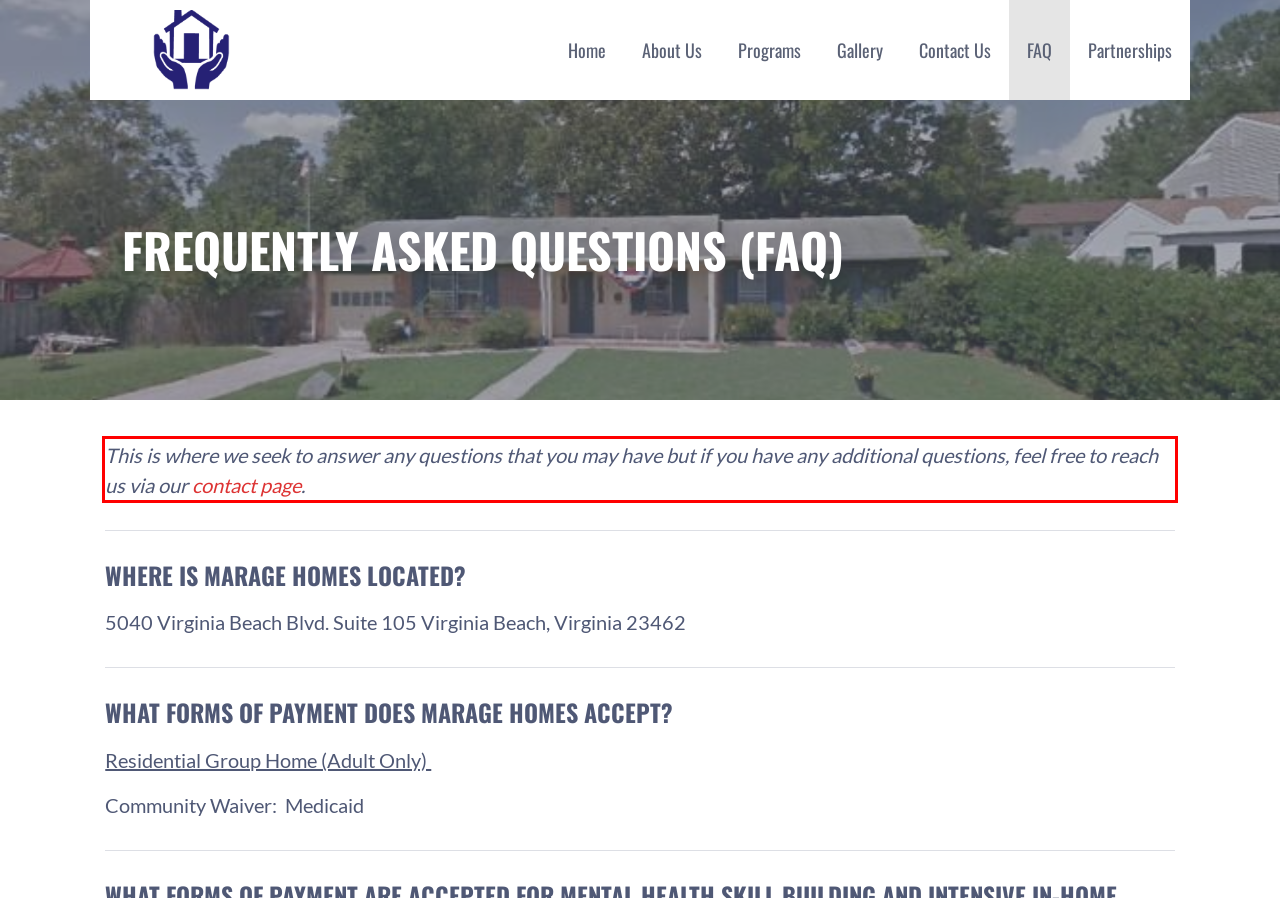There is a screenshot of a webpage with a red bounding box around a UI element. Please use OCR to extract the text within the red bounding box.

This is where we seek to answer any questions that you may have but if you have any additional questions, feel free to reach us via our contact page.